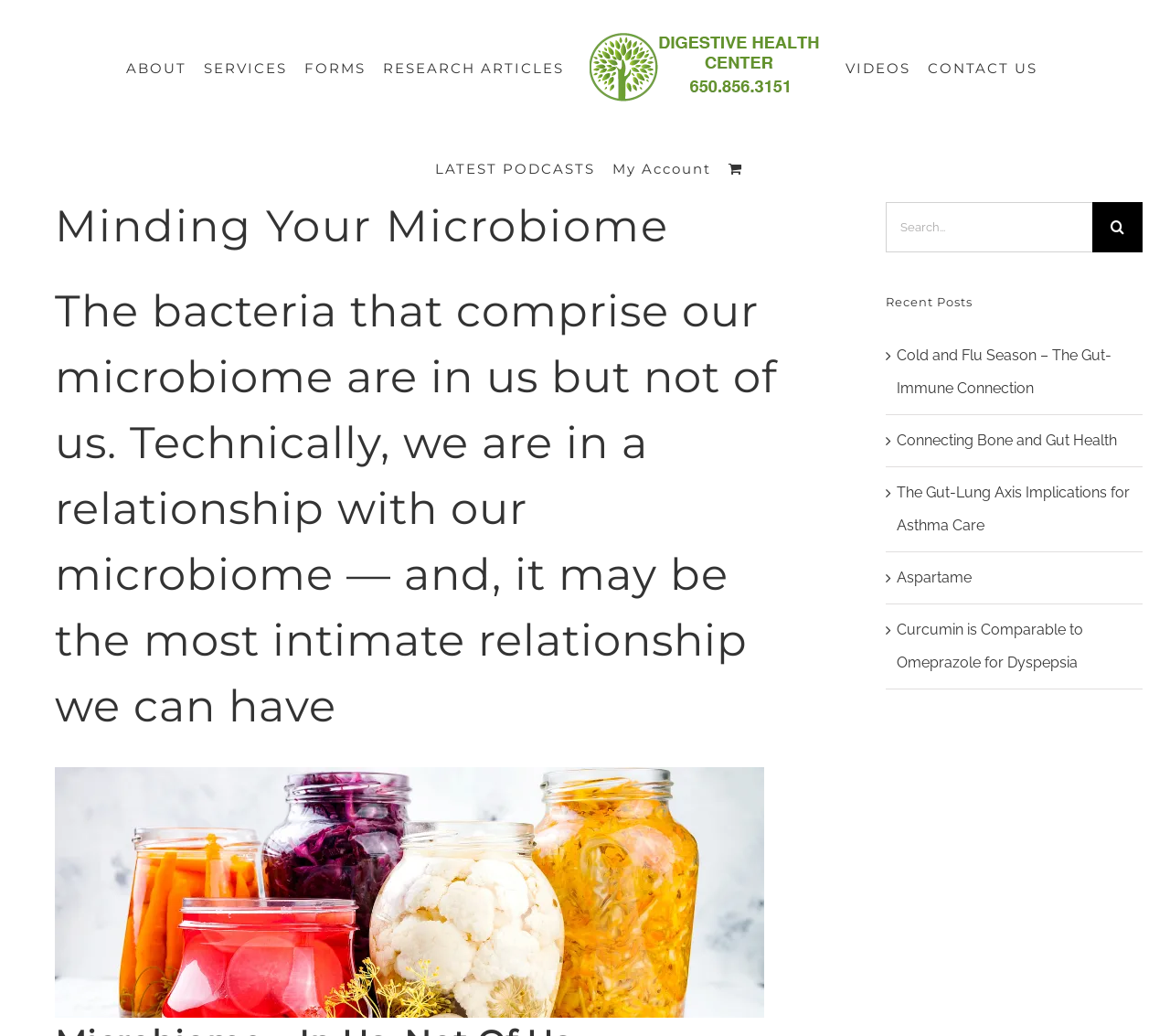Find the bounding box coordinates of the clickable element required to execute the following instruction: "Search for something". Provide the coordinates as four float numbers between 0 and 1, i.e., [left, top, right, bottom].

[0.757, 0.195, 0.934, 0.244]